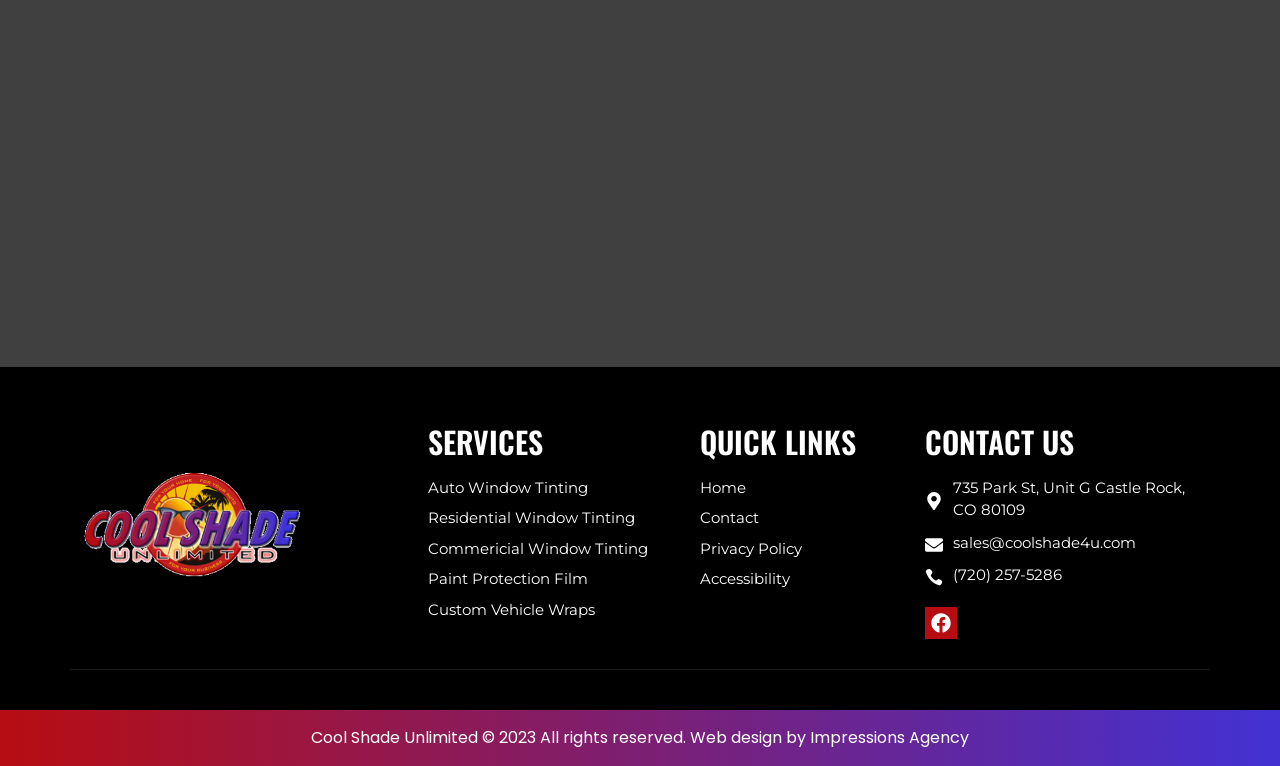Please find the bounding box coordinates of the element that needs to be clicked to perform the following instruction: "Contact us through email". The bounding box coordinates should be four float numbers between 0 and 1, represented as [left, top, right, bottom].

[0.723, 0.694, 0.945, 0.724]